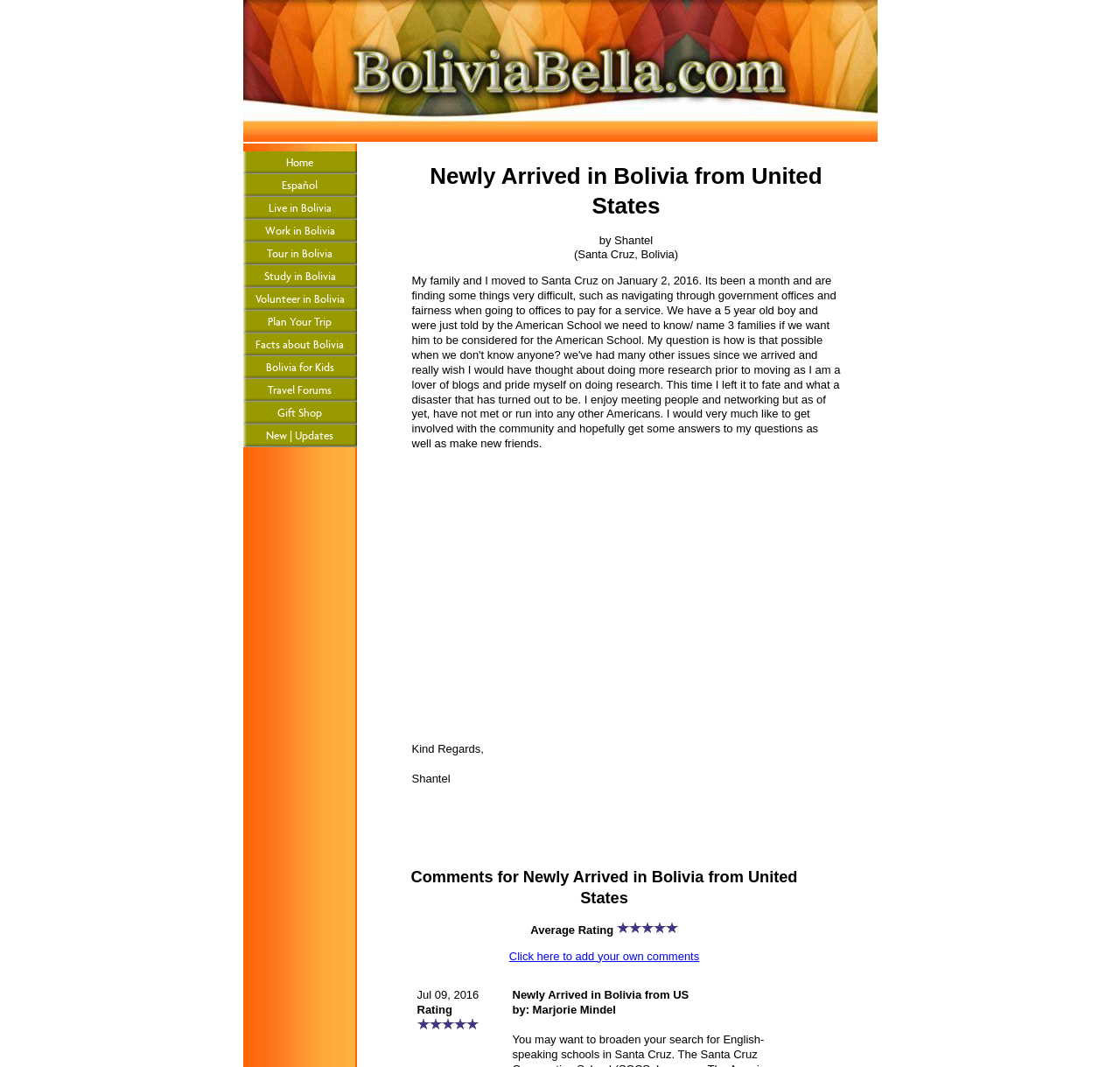From the webpage screenshot, predict the bounding box of the UI element that matches this description: "Gift Shop".

[0.217, 0.377, 0.318, 0.398]